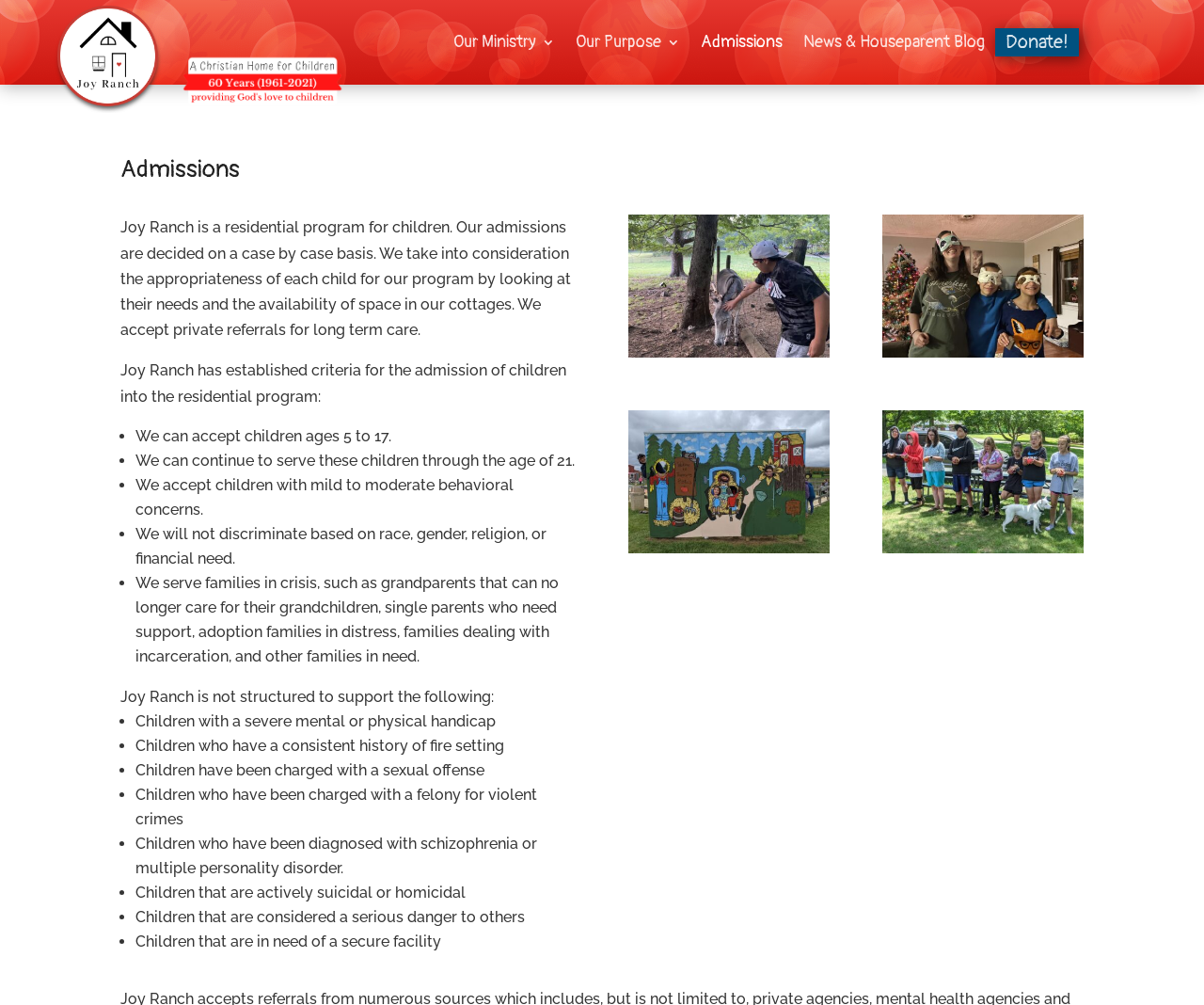What is the purpose of Joy Ranch?
Examine the webpage screenshot and provide an in-depth answer to the question.

The webpage states that Joy Ranch is a residential program for children, and provides information about their admissions process and criteria.